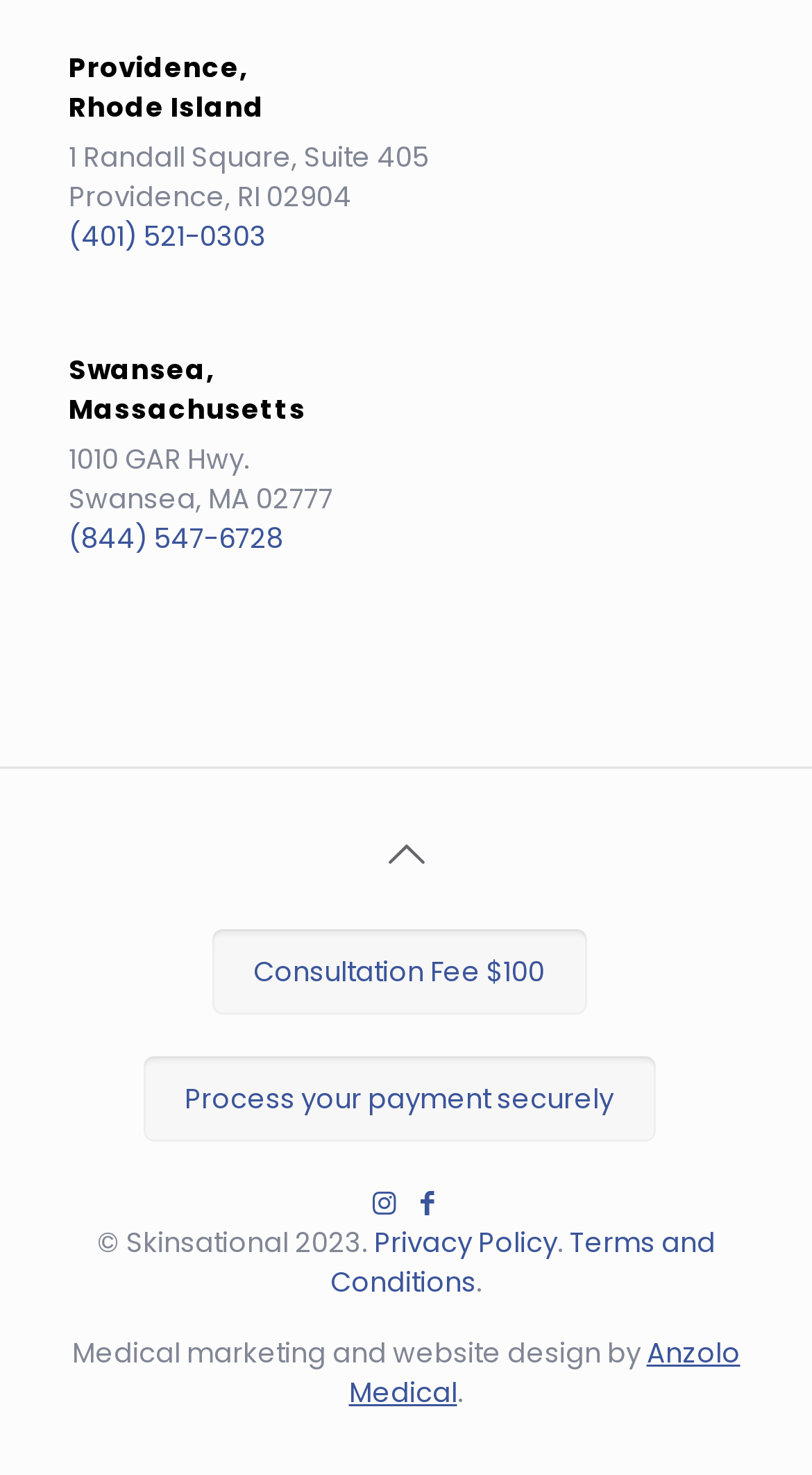Using the element description: "parent_node: +1-(646) 974-1511", determine the bounding box coordinates. The coordinates should be in the format [left, top, right, bottom], with values between 0 and 1.

None